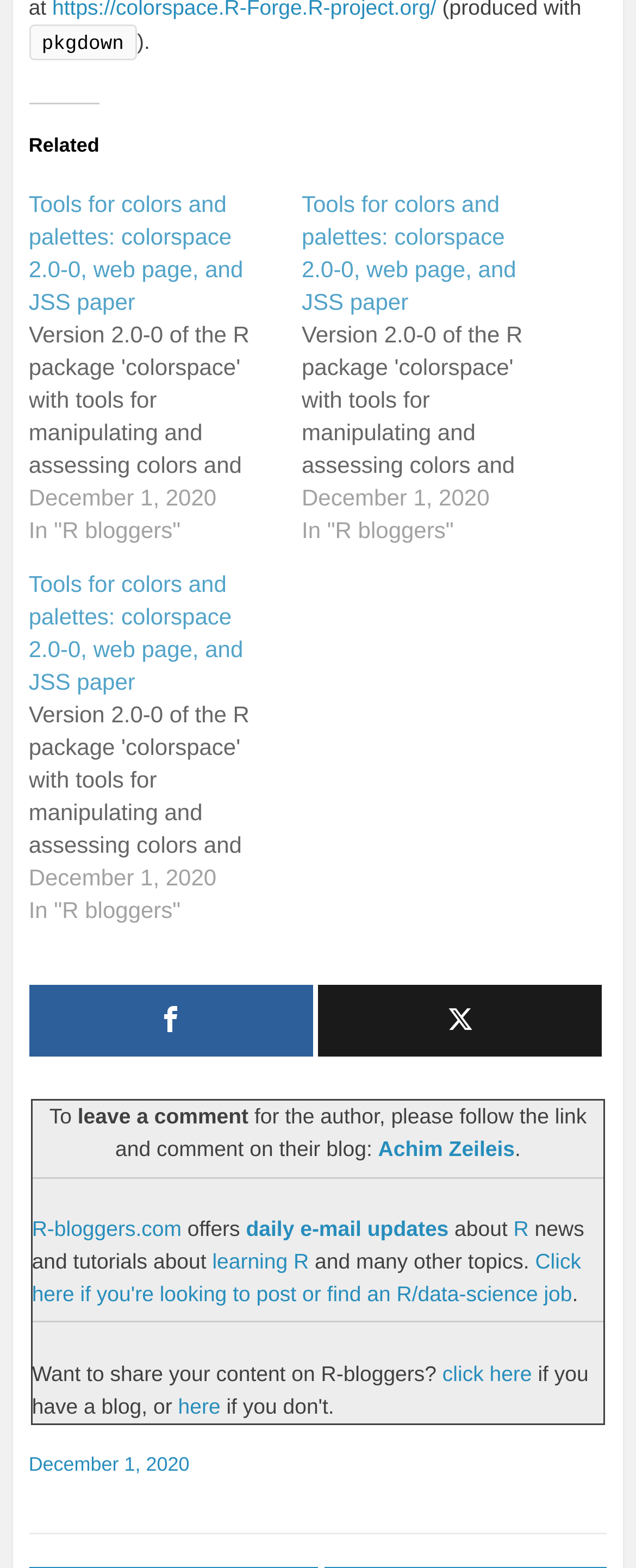Pinpoint the bounding box coordinates for the area that should be clicked to perform the following instruction: "Leave a comment for the author".

[0.078, 0.704, 0.391, 0.72]